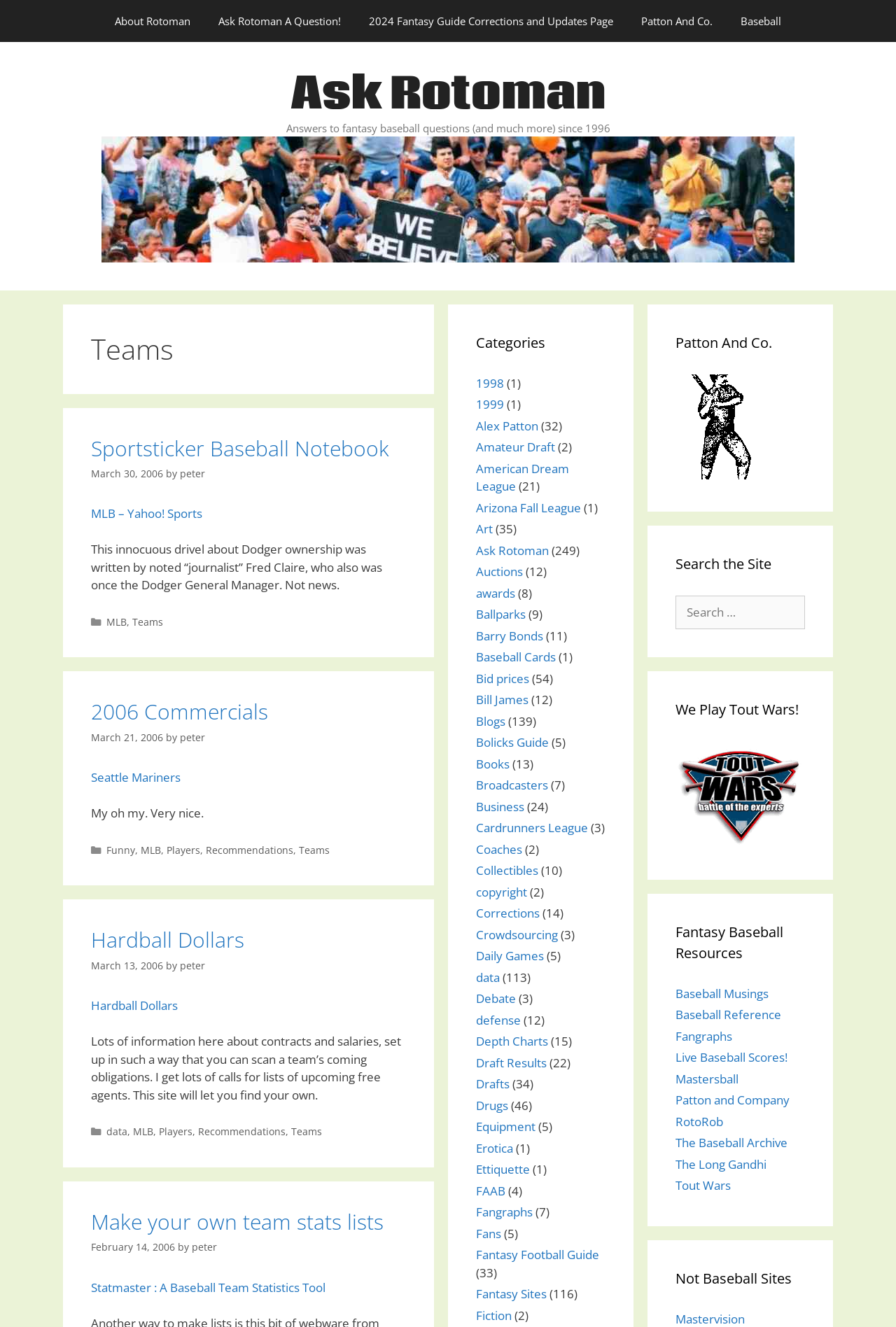What is the purpose of the 'Hardball Dollars' link?
Give a single word or phrase answer based on the content of the image.

To provide information about contracts and salaries